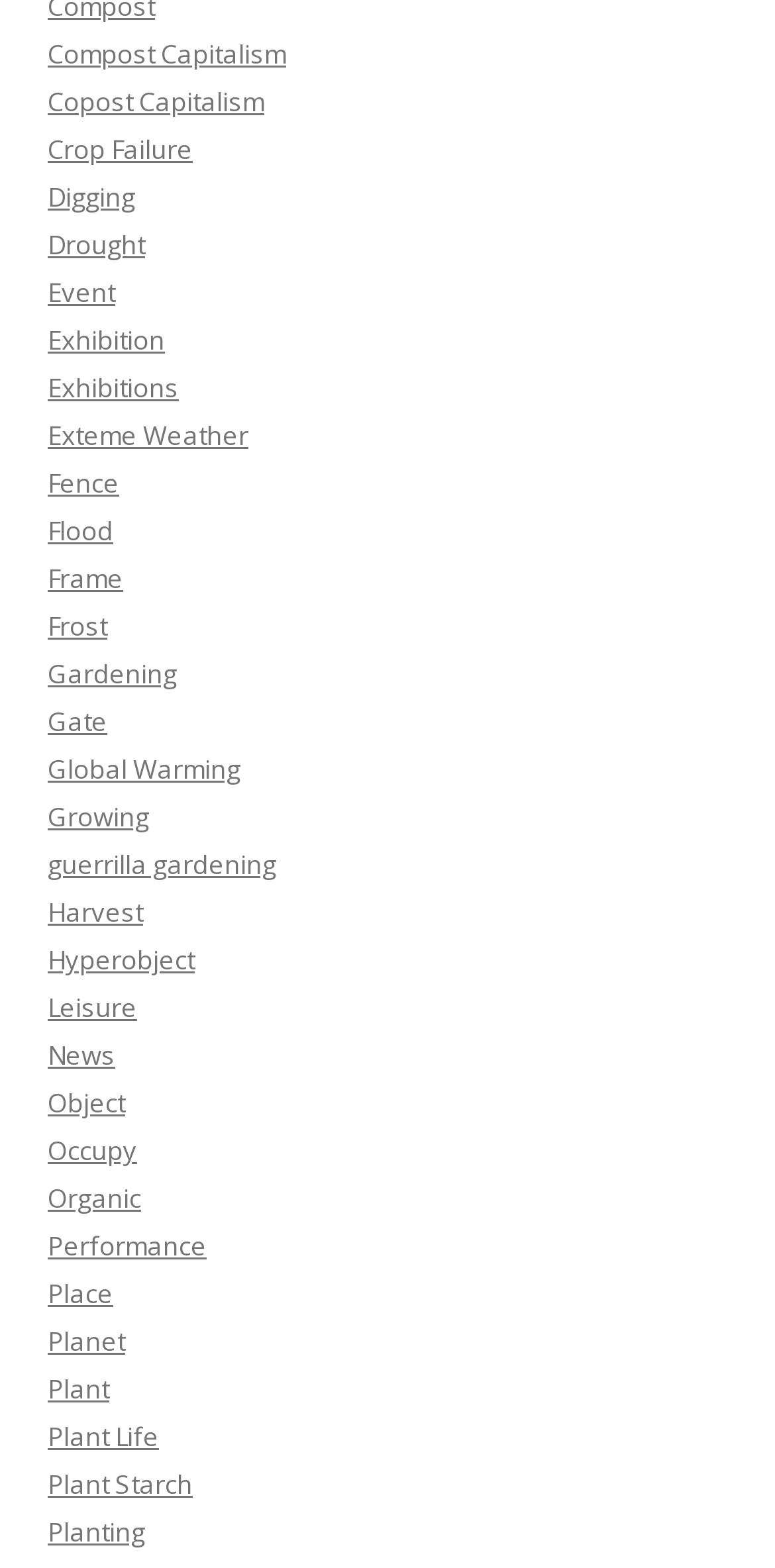Please determine the bounding box coordinates for the element that should be clicked to follow these instructions: "Read about guerrilla gardening".

[0.062, 0.54, 0.356, 0.563]